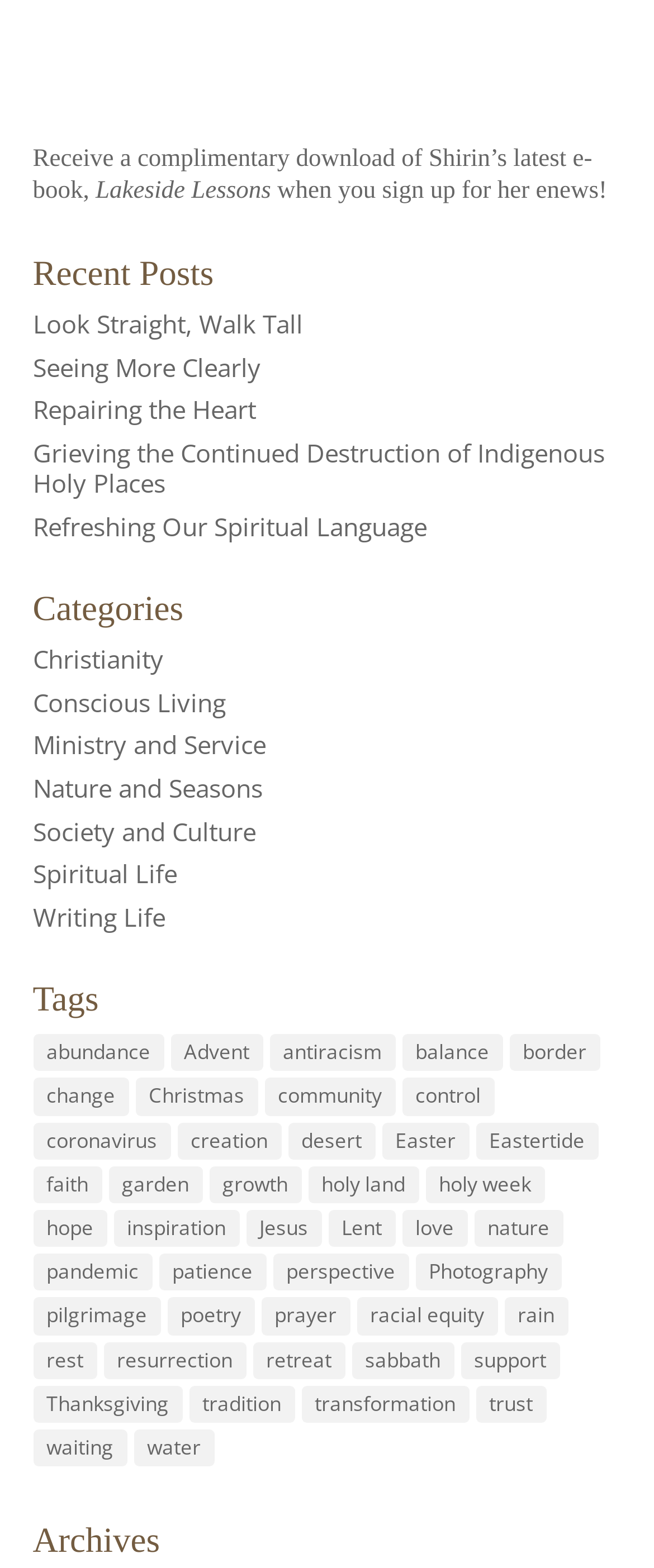Please provide a one-word or phrase answer to the question: 
How many recent posts are listed?

5